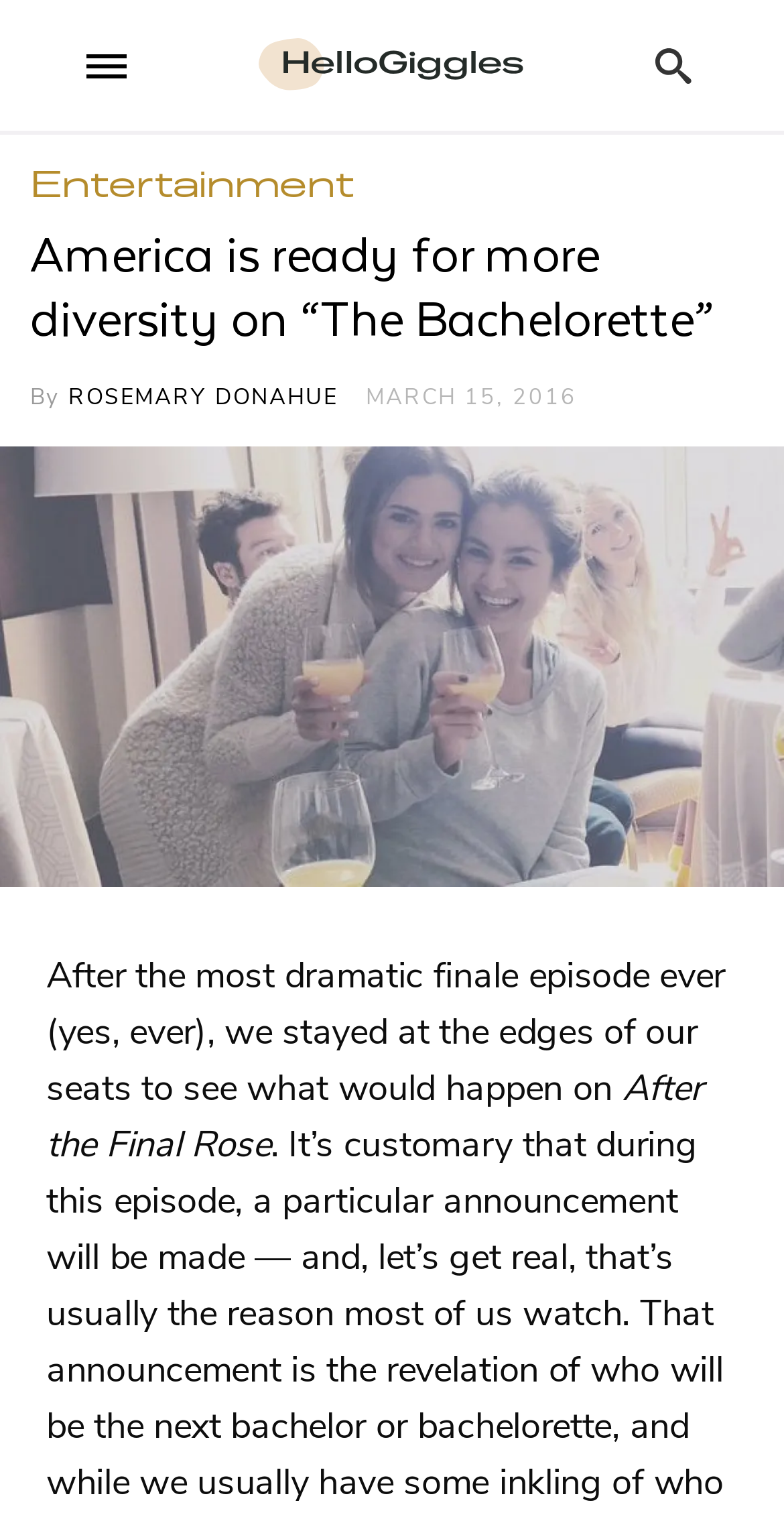Please give a succinct answer to the question in one word or phrase:
What is the name of the TV show being discussed?

The Bachelorette